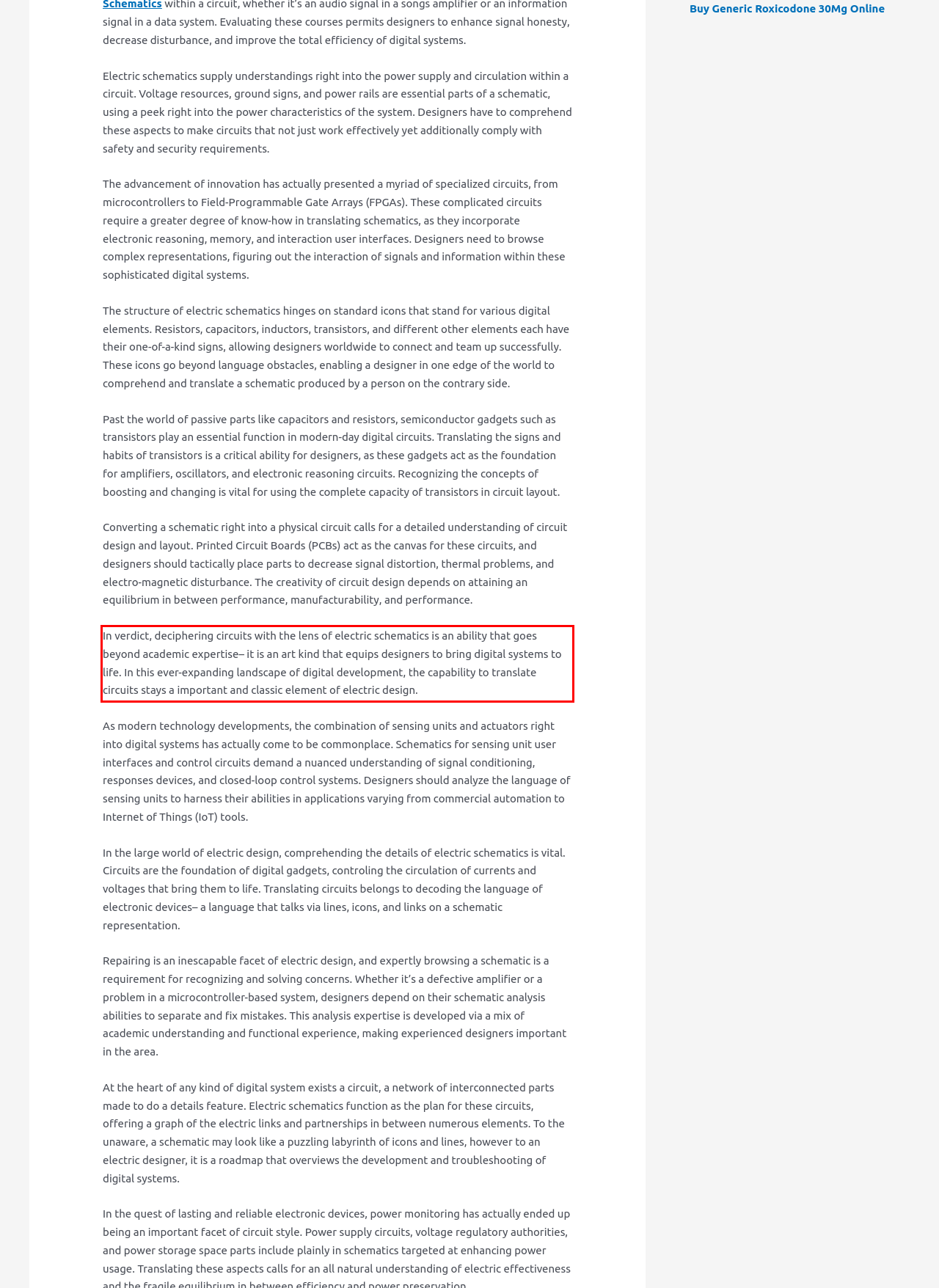Using the provided screenshot, read and generate the text content within the red-bordered area.

In verdict, deciphering circuits with the lens of electric schematics is an ability that goes beyond academic expertise– it is an art kind that equips designers to bring digital systems to life. In this ever-expanding landscape of digital development, the capability to translate circuits stays a important and classic element of electric design.